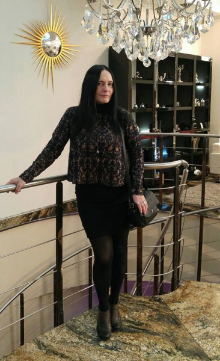Create an extensive and detailed description of the image.

In this elegant photograph, a woman stands confidently on a stylish staircase with a modern design, adorned with a sleek metal railing. She is dressed in a chic black outfit, featuring a fitted skirt and a textured top, which showcases her fashionable sense. The backdrop reveals a contemporary interior, highlighted by a dazzling chandelier that adds a touch of glamour to the scene. A striking sunburst wall decoration complements the refined atmosphere of the space, which appears to be a well-decorated boutique or interior design showroom, emphasizing the theme of stylish living. The overall aesthetic conveys sophistication and modernity, inviting viewers to appreciate the beauty of thoughtful interior design.